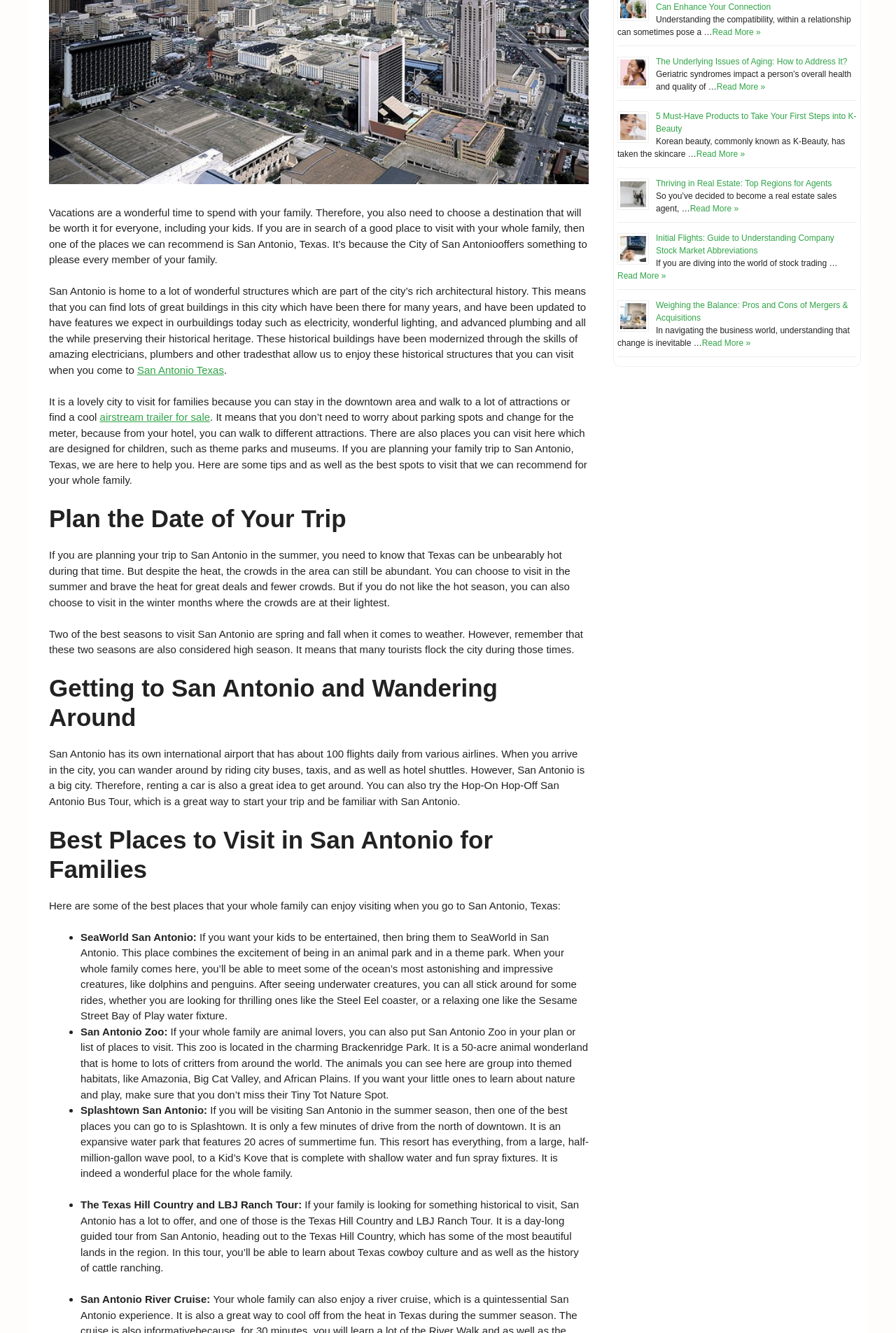Identify and provide the bounding box for the element described by: "alt="Next page" name="next"".

None